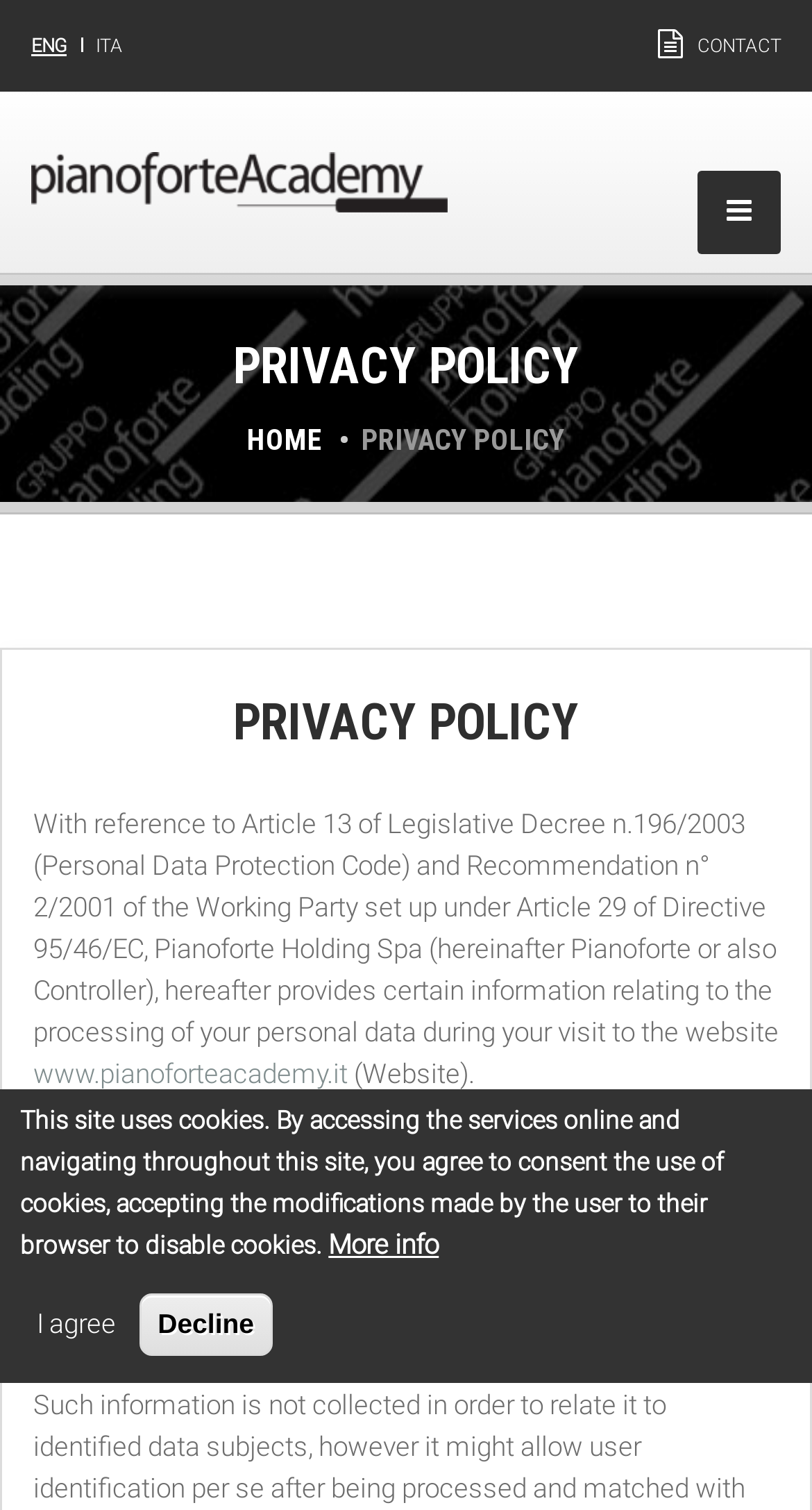Answer the following inquiry with a single word or phrase:
What is the purpose of this webpage?

Privacy policy